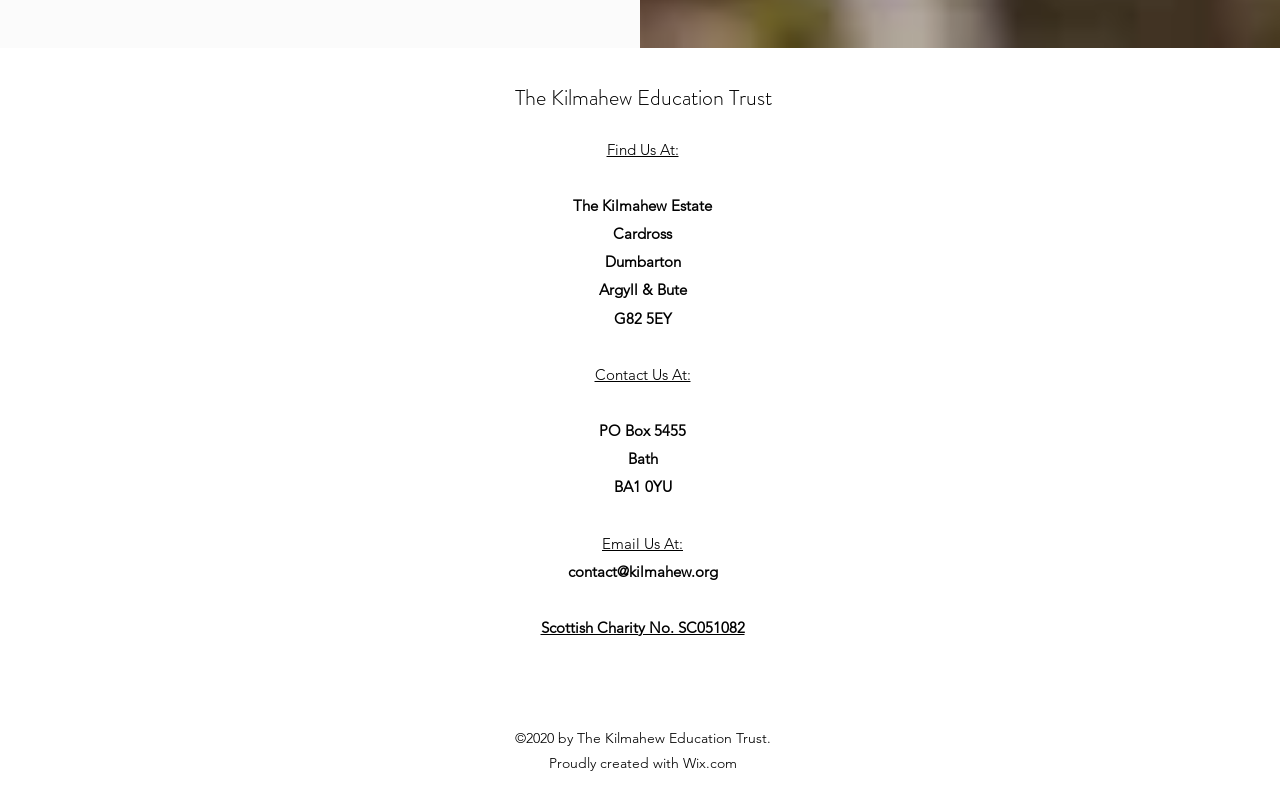Respond with a single word or phrase for the following question: 
What is the email address to contact?

contact@kilmahew.org